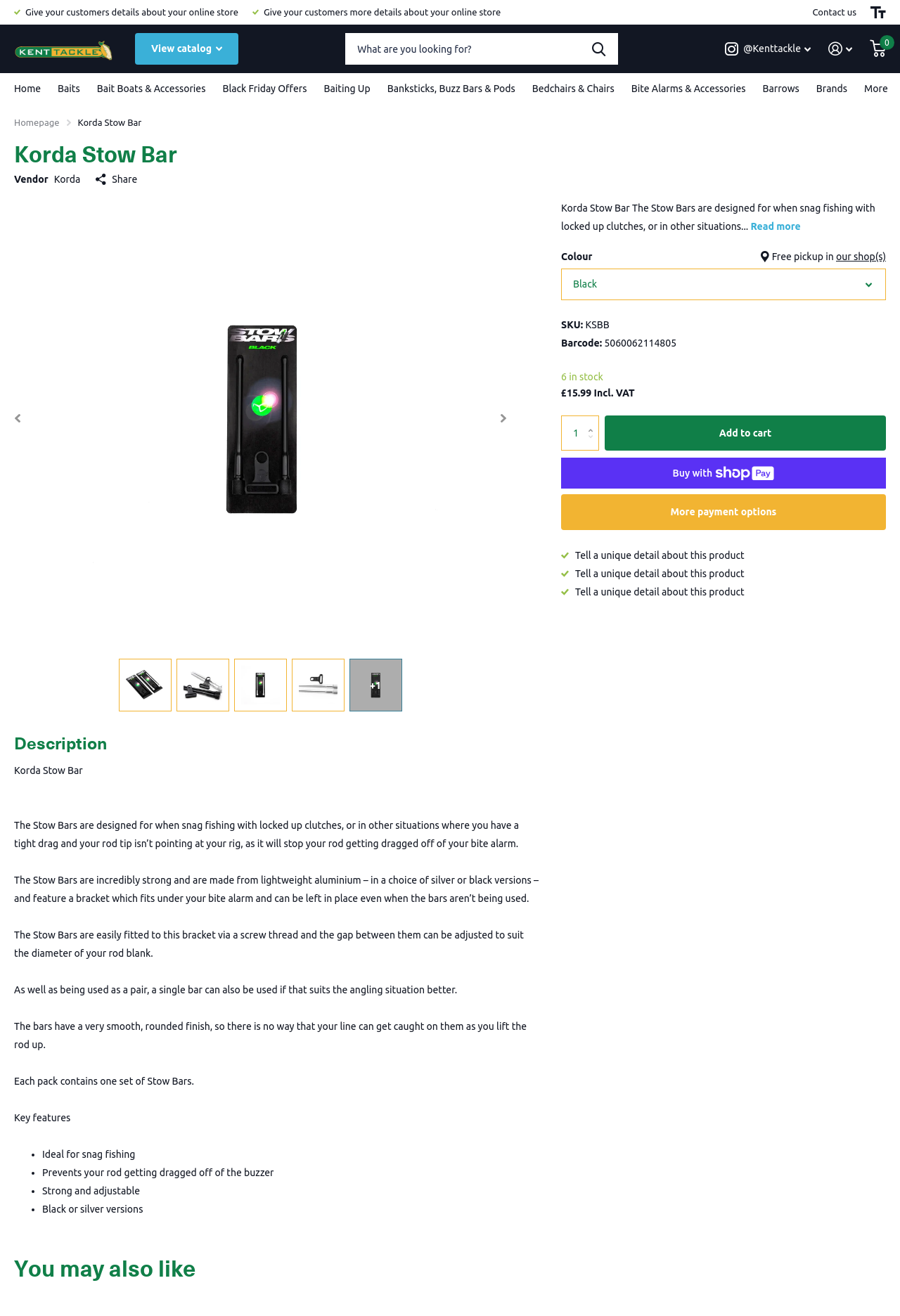Determine the main heading text of the webpage.

Korda Stow Bar